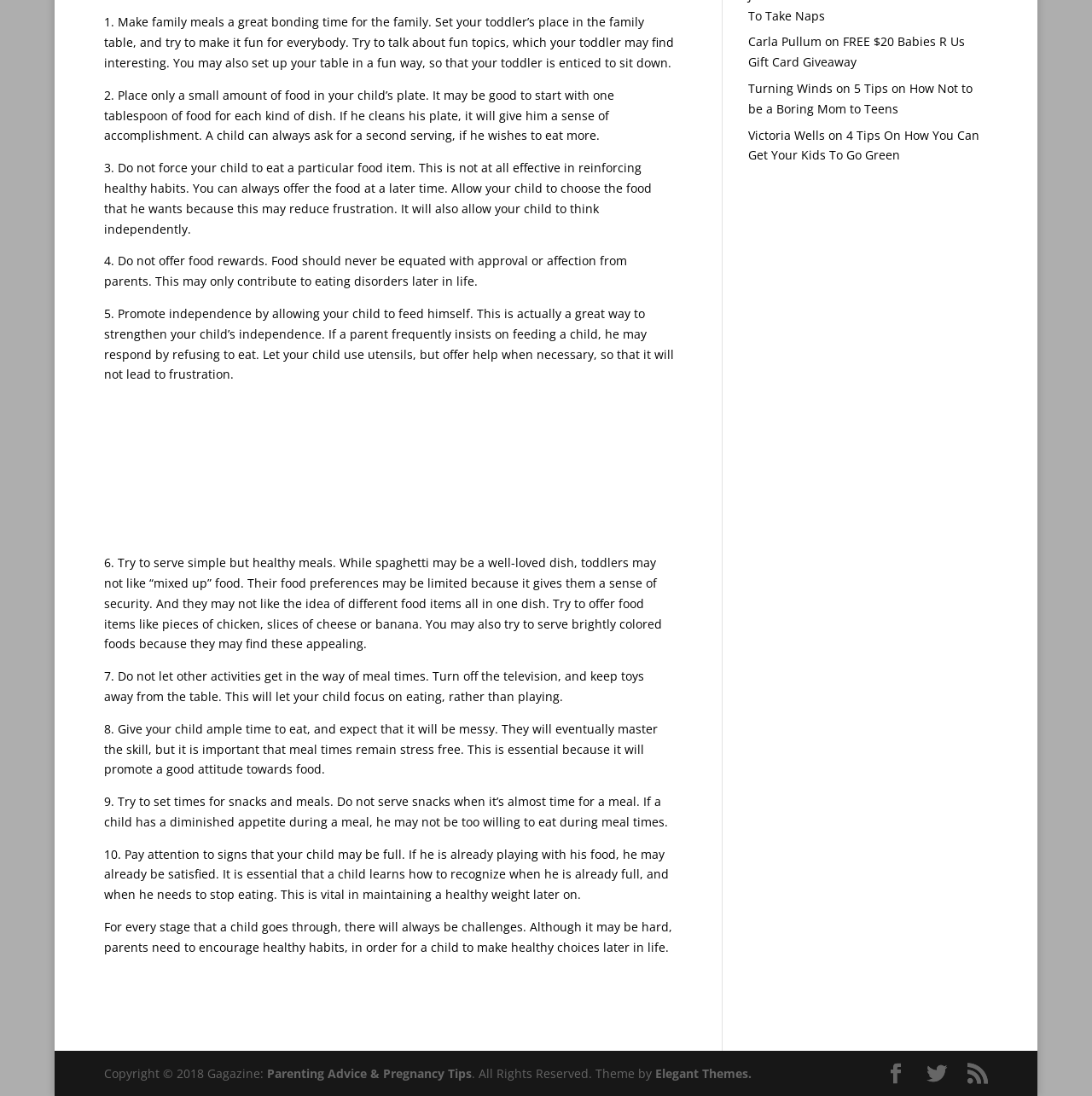From the webpage screenshot, identify the region described by Parenting Advice & Pregnancy Tips. Provide the bounding box coordinates as (top-left x, top-left y, bottom-right x, bottom-right y), with each value being a floating point number between 0 and 1.

[0.244, 0.972, 0.432, 0.987]